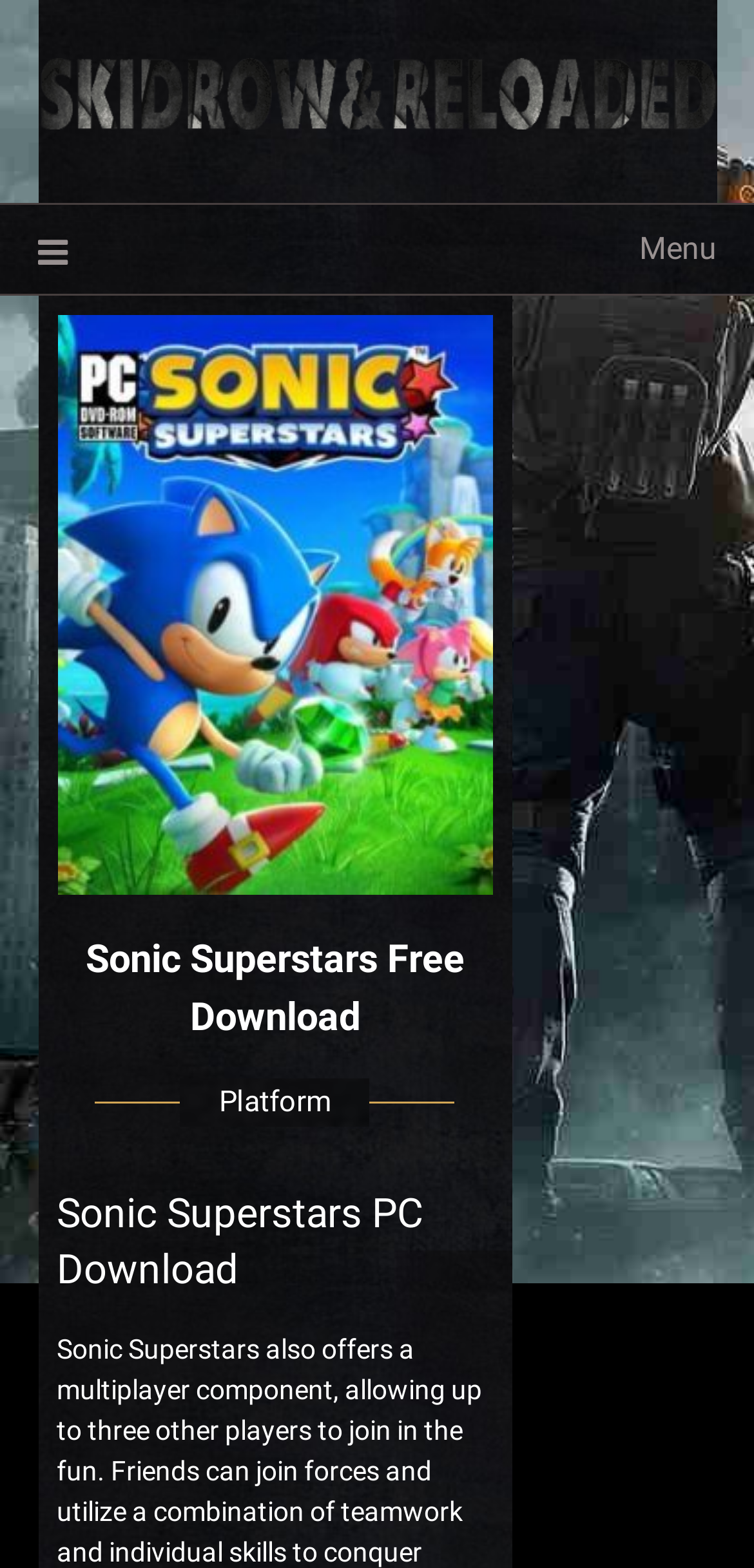Illustrate the webpage with a detailed description.

The webpage is about downloading the full game of Sonic Superstars for PC with crack and direct links. At the top, there is a link and an image with the text "Skidrow & Reloaded" that spans almost the entire width of the page. Below this, there is a menu link with a hamburger icon, which is not expanded by default. 

When the menu is expanded, it reveals a section with a heading that reads "Sonic Superstars Free Download". Below this heading, there is a static text that says "Platform". Further down, there is another heading that says "Sonic Superstars PC Download".